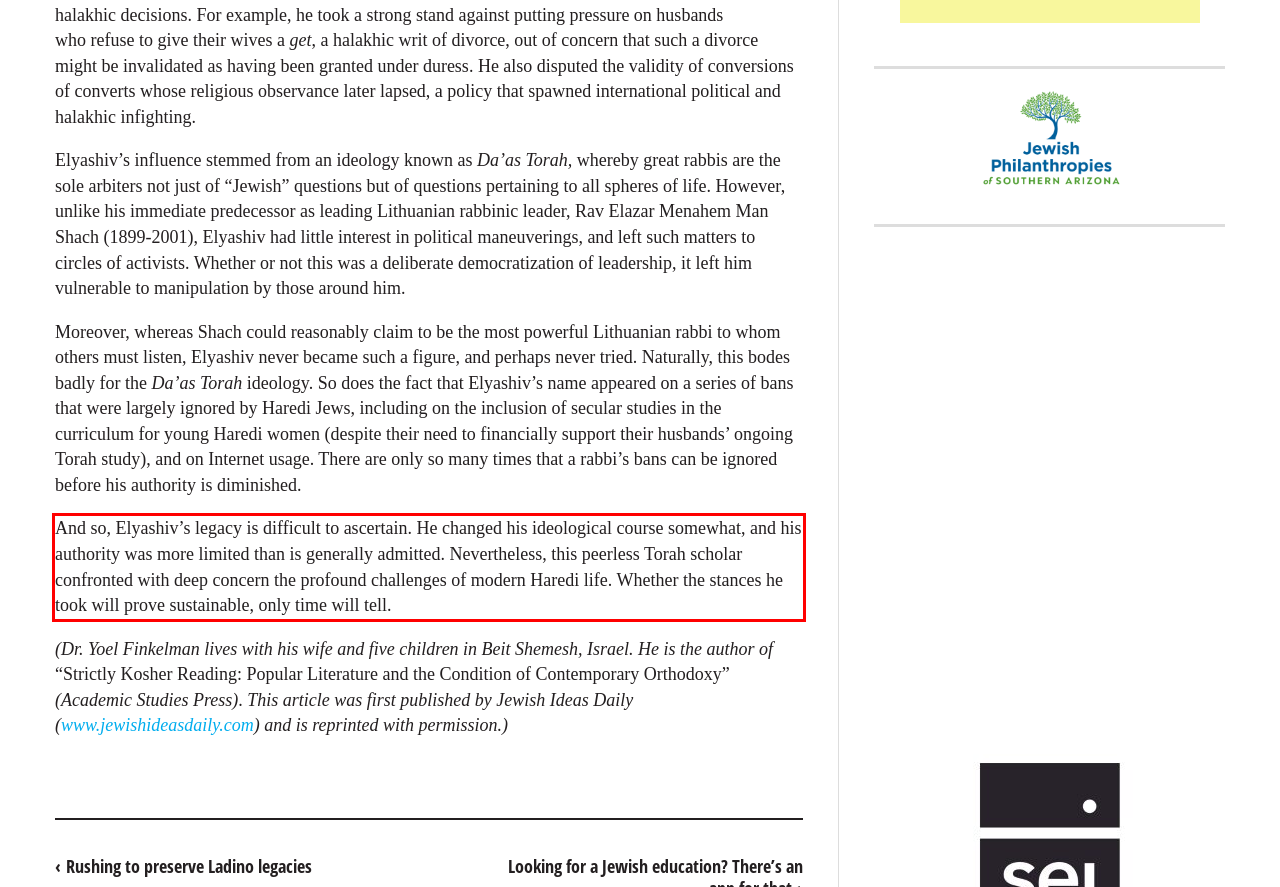You are presented with a webpage screenshot featuring a red bounding box. Perform OCR on the text inside the red bounding box and extract the content.

And so, Elyashiv’s legacy is difficult to ascertain. He changed his ideological course somewhat, and his authority was more limited than is generally admitted. Nevertheless, this peerless Torah scholar confronted with deep concern the profound challenges of modern Haredi life. Whether the stances he took will prove sustainable, only time will tell.